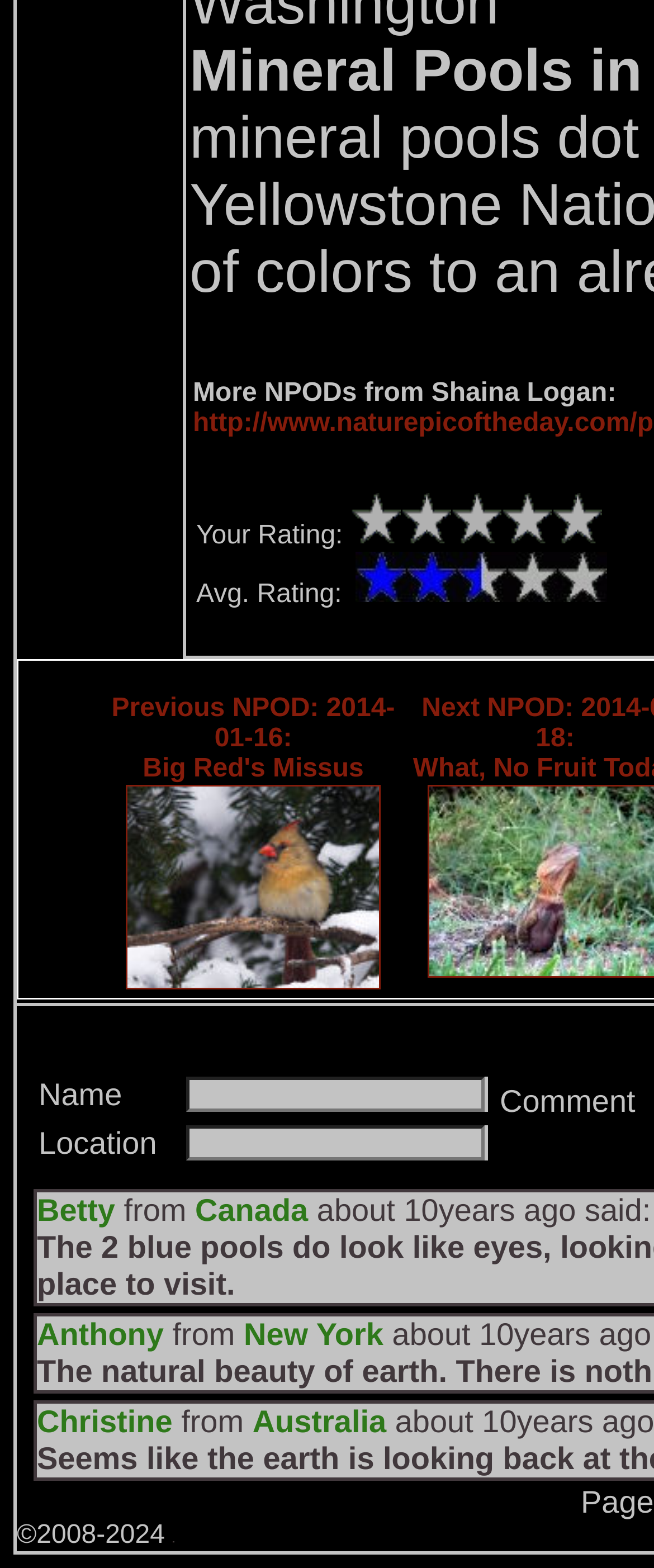Please determine the bounding box coordinates of the element to click on in order to accomplish the following task: "Enter comment". Ensure the coordinates are four float numbers ranging from 0 to 1, i.e., [left, top, right, bottom].

[0.764, 0.691, 0.971, 0.713]